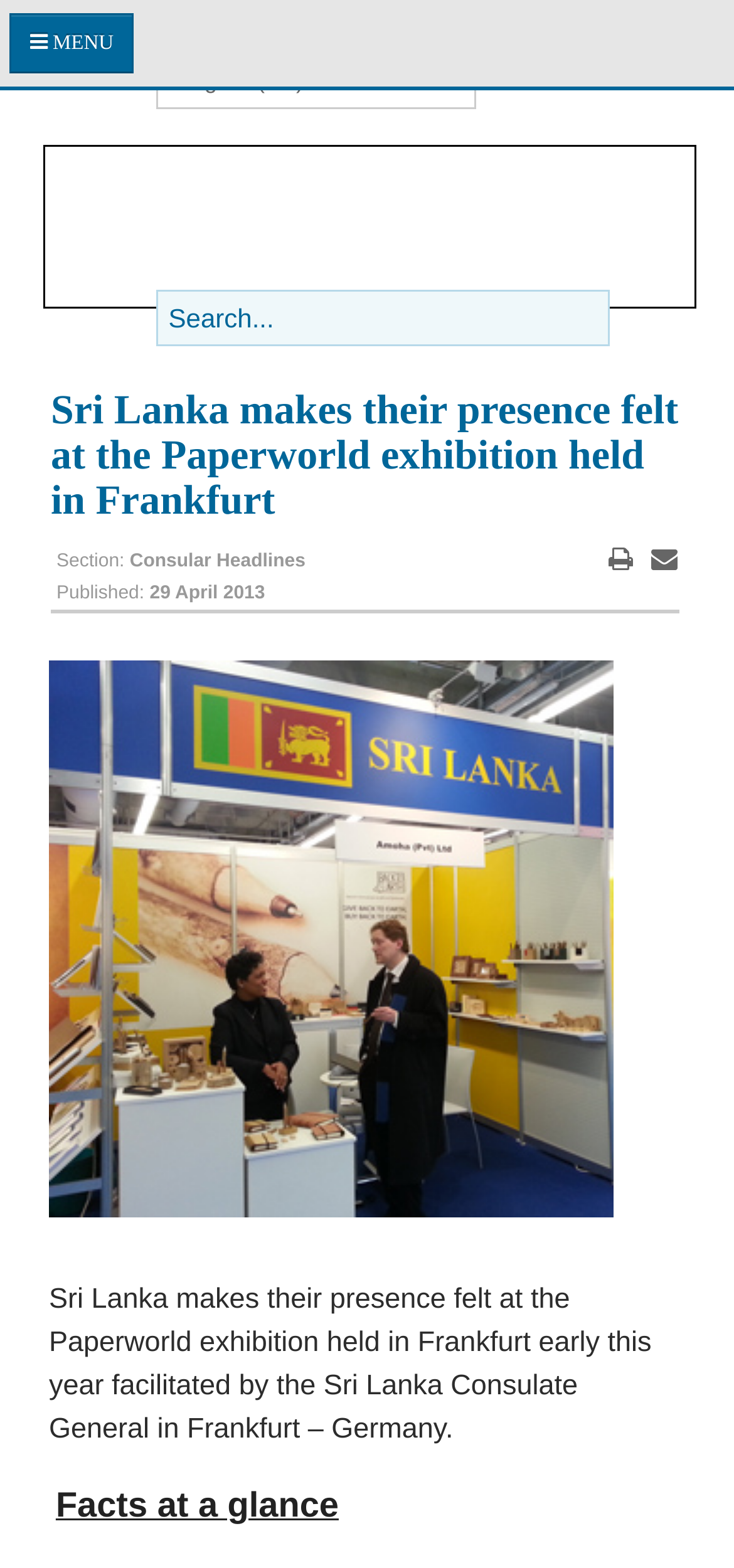Can you find the bounding box coordinates for the element that needs to be clicked to execute this instruction: "open the citizen services page"? The coordinates should be given as four float numbers between 0 and 1, i.e., [left, top, right, bottom].

[0.003, 0.457, 0.995, 0.506]